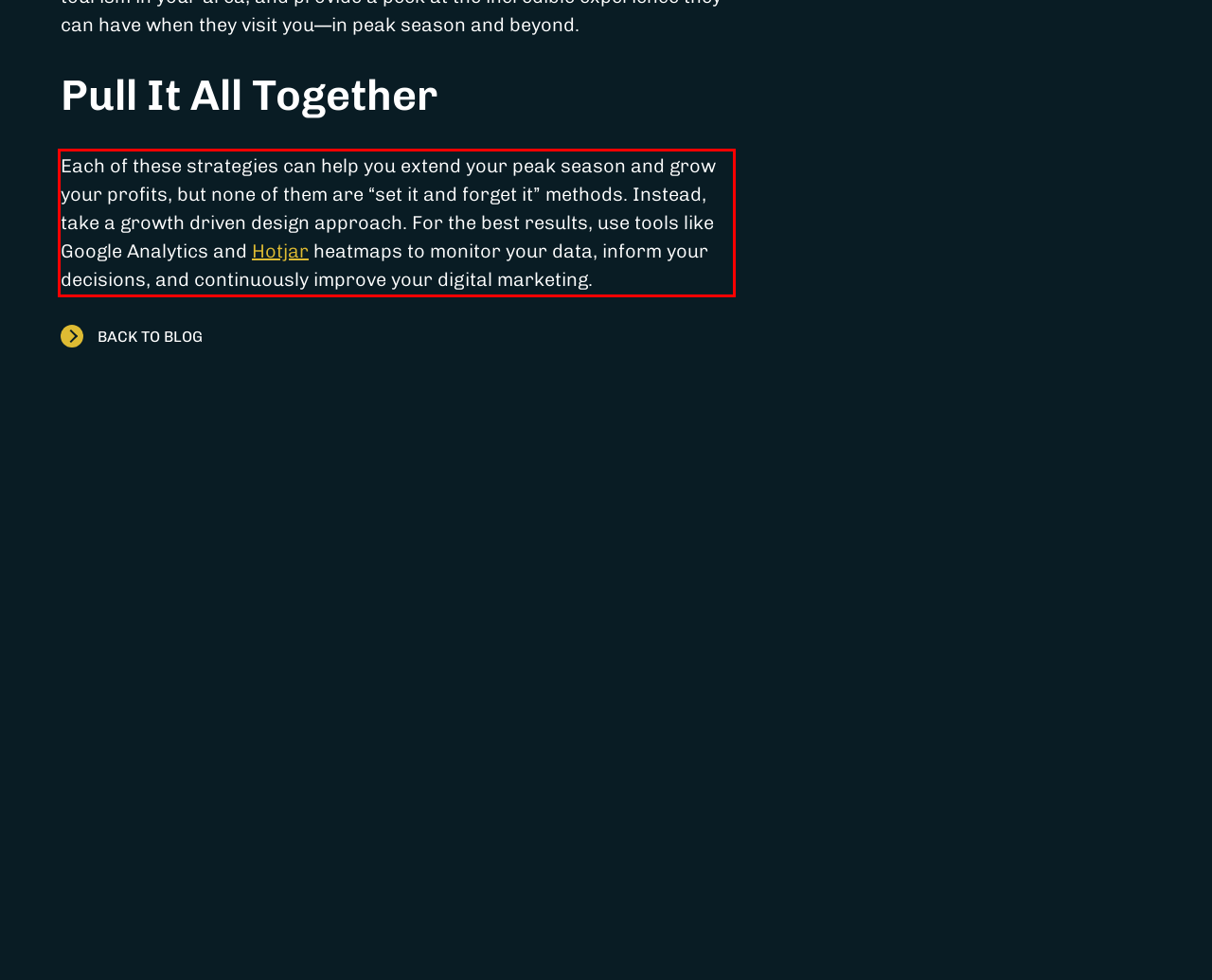There is a UI element on the webpage screenshot marked by a red bounding box. Extract and generate the text content from within this red box.

Each of these strategies can help you extend your peak season and grow your profits, but none of them are “set it and forget it” methods. Instead, take a growth driven design approach. For the best results, use tools like Google Analytics and Hotjar heatmaps to monitor your data, inform your decisions, and continuously improve your digital marketing.